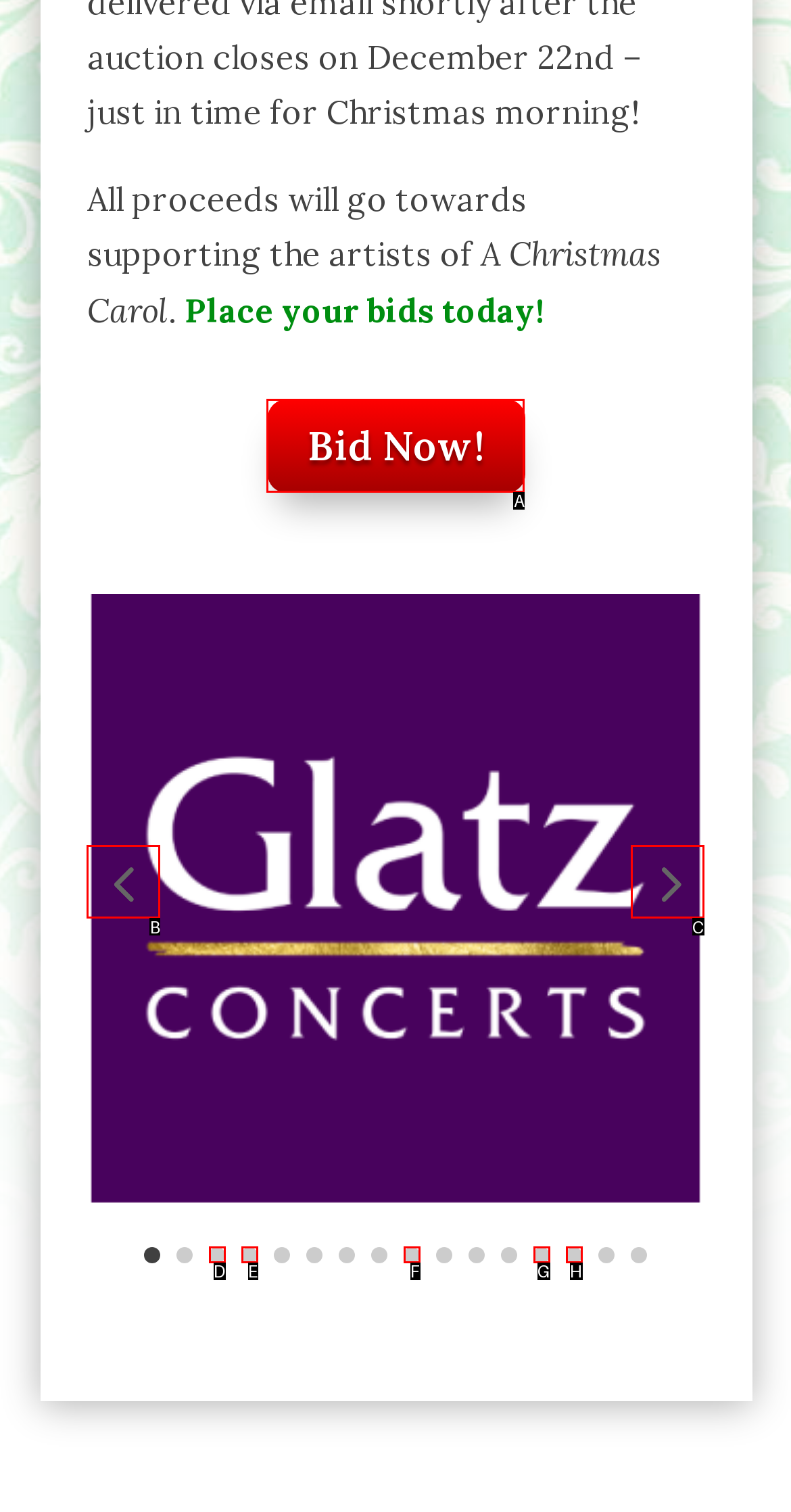Match the description: aria-label="Go to slide 9" to one of the options shown. Reply with the letter of the best match.

F